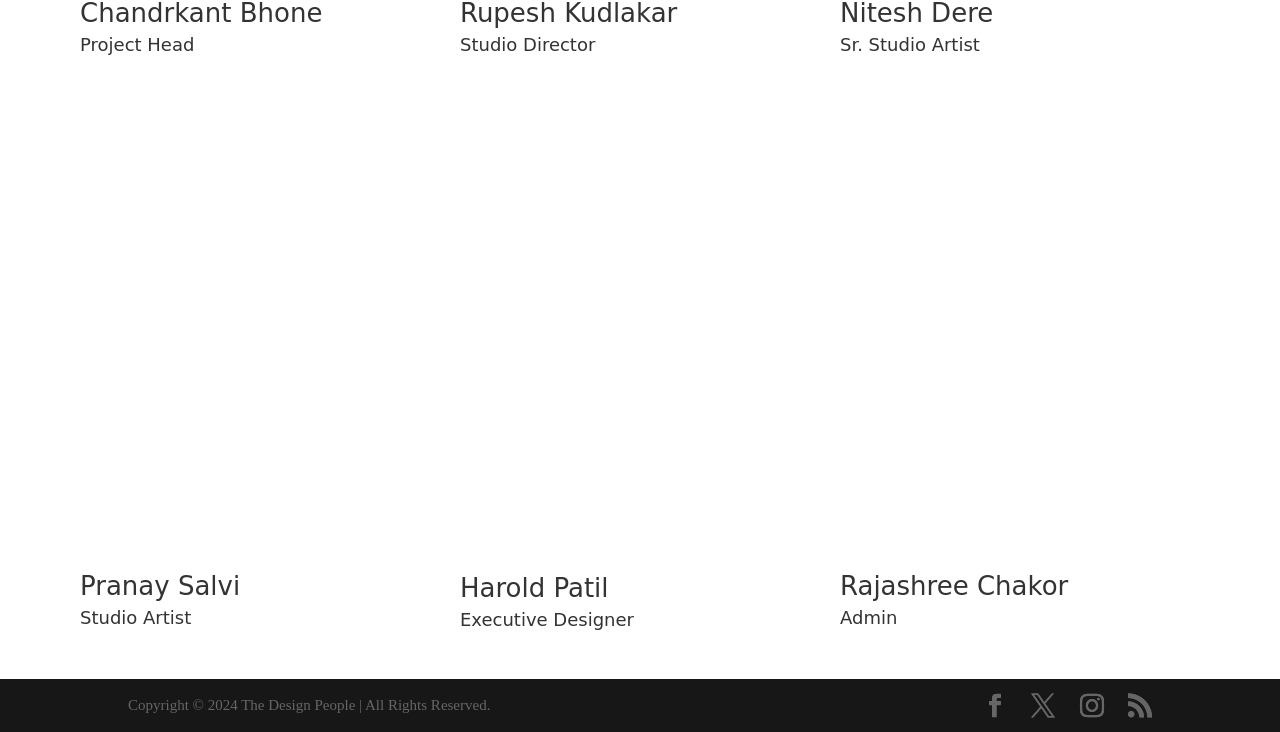Determine the bounding box coordinates for the HTML element described here: "Dublin Bus".

None